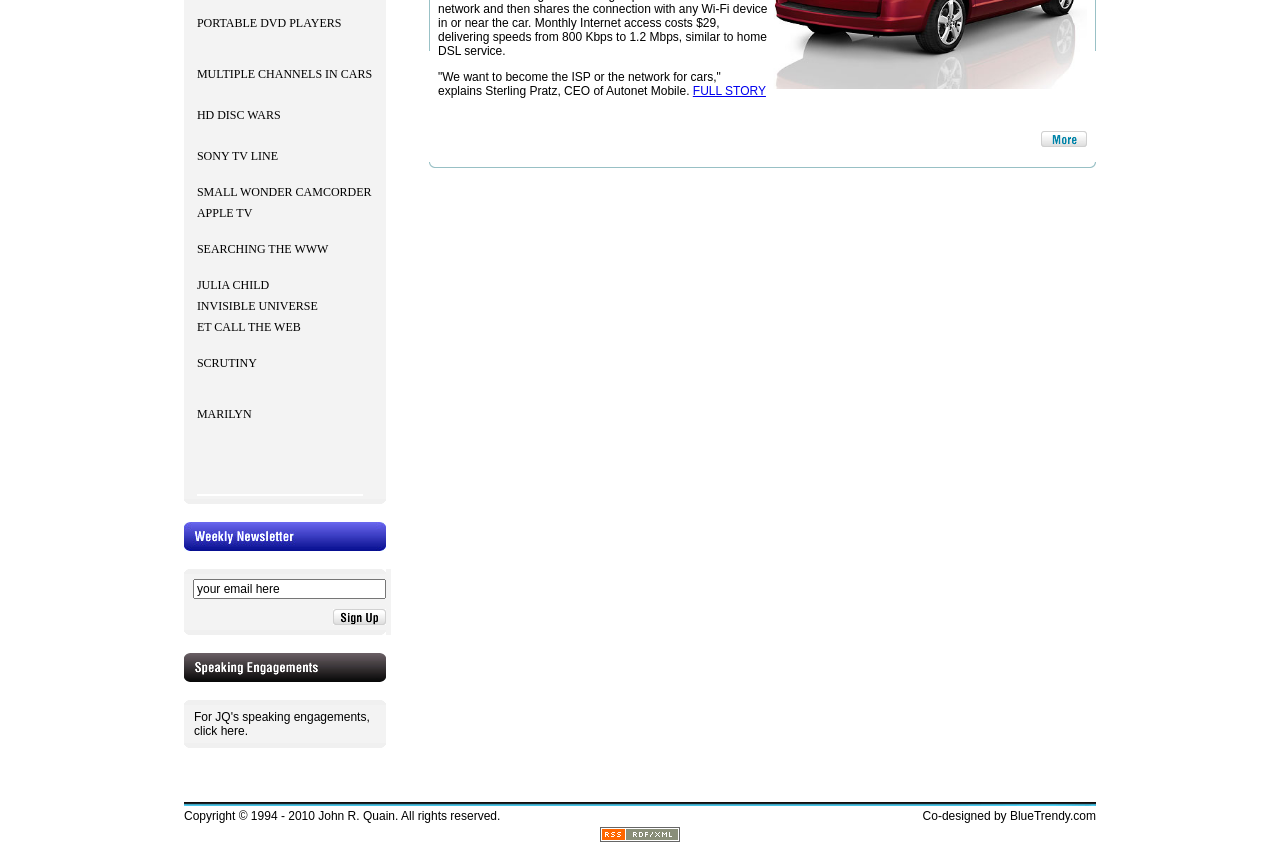Locate the bounding box of the UI element based on this description: "FULL STORY". Provide four float numbers between 0 and 1 as [left, top, right, bottom].

[0.541, 0.1, 0.598, 0.116]